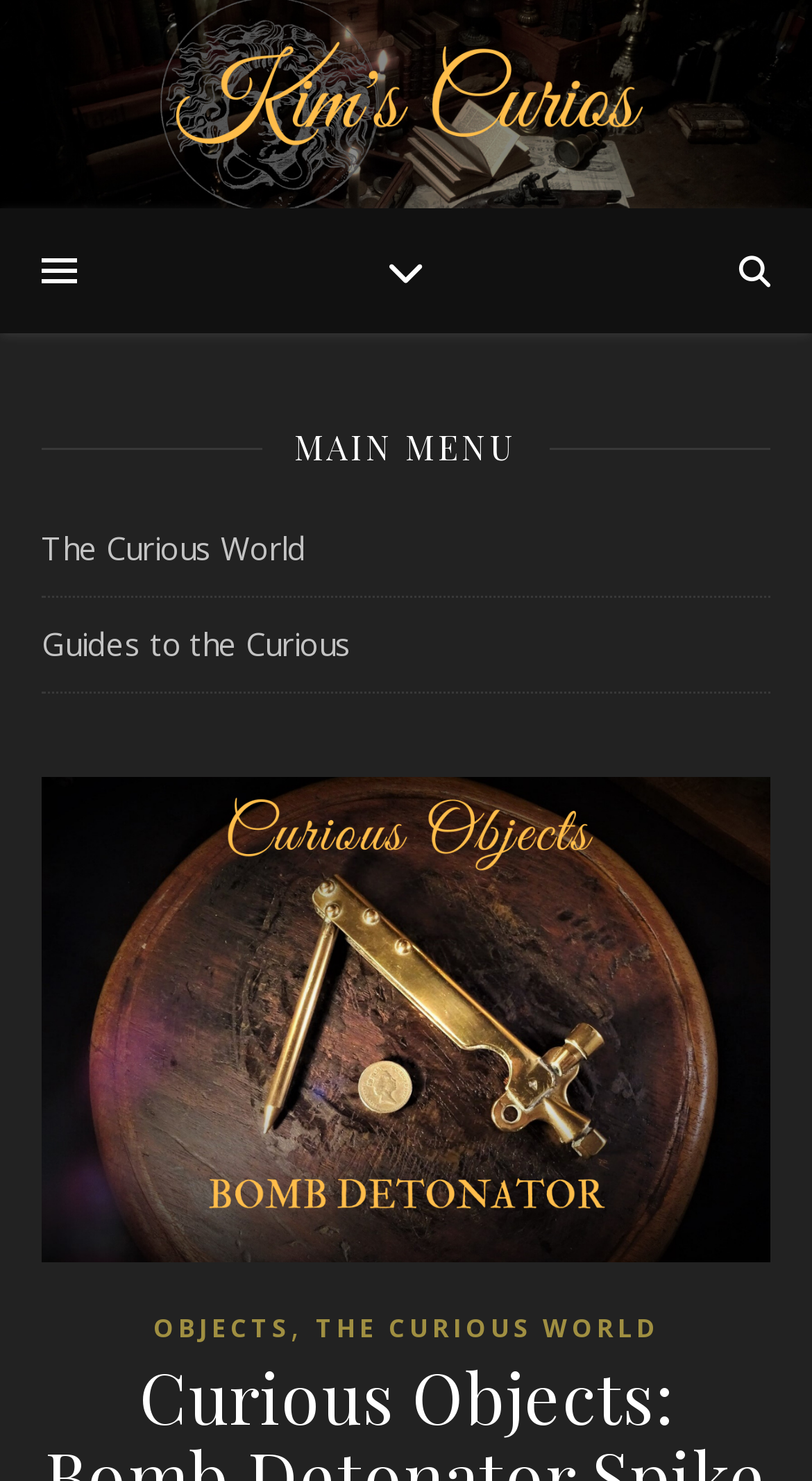Please provide a brief answer to the following inquiry using a single word or phrase:
What is the name of the website?

Kim's Curios